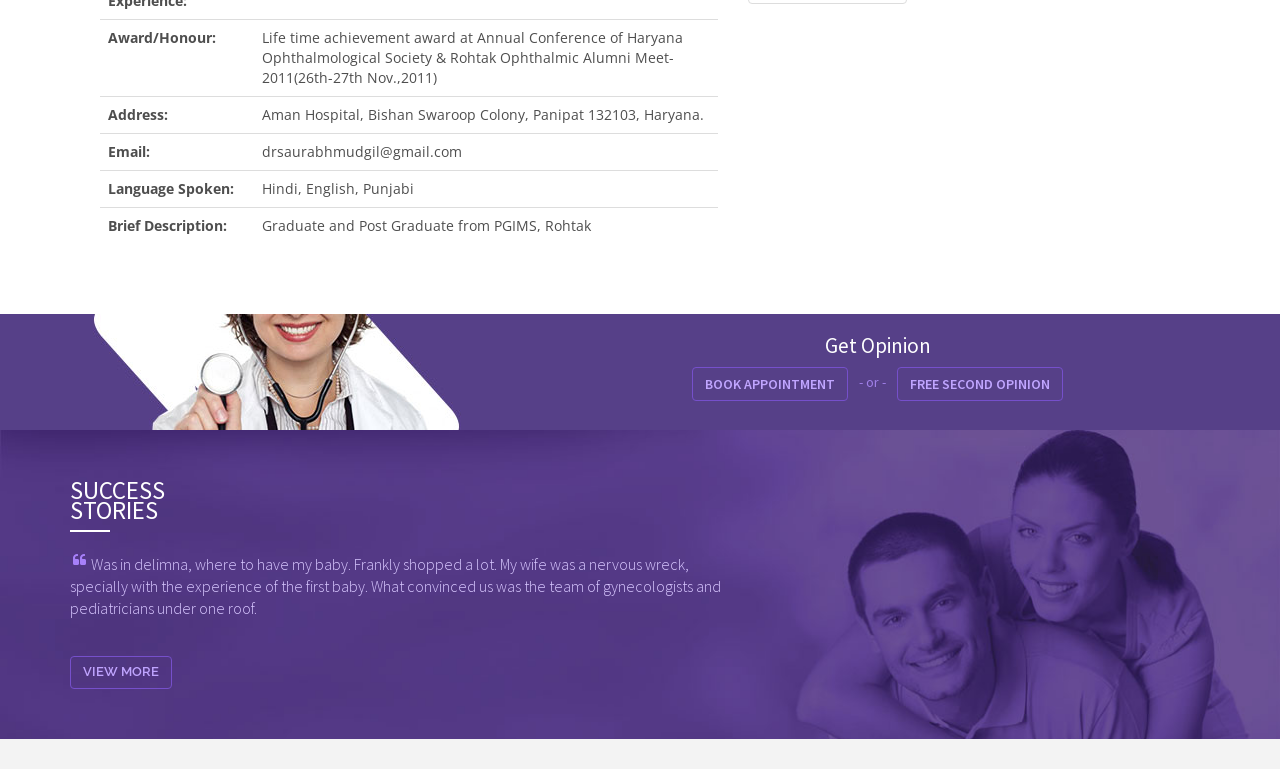From the webpage screenshot, identify the region described by FREE SECOND OPINION. Provide the bounding box coordinates as (top-left x, top-left y, bottom-right x, bottom-right y), with each value being a floating point number between 0 and 1.

[0.701, 0.477, 0.83, 0.522]